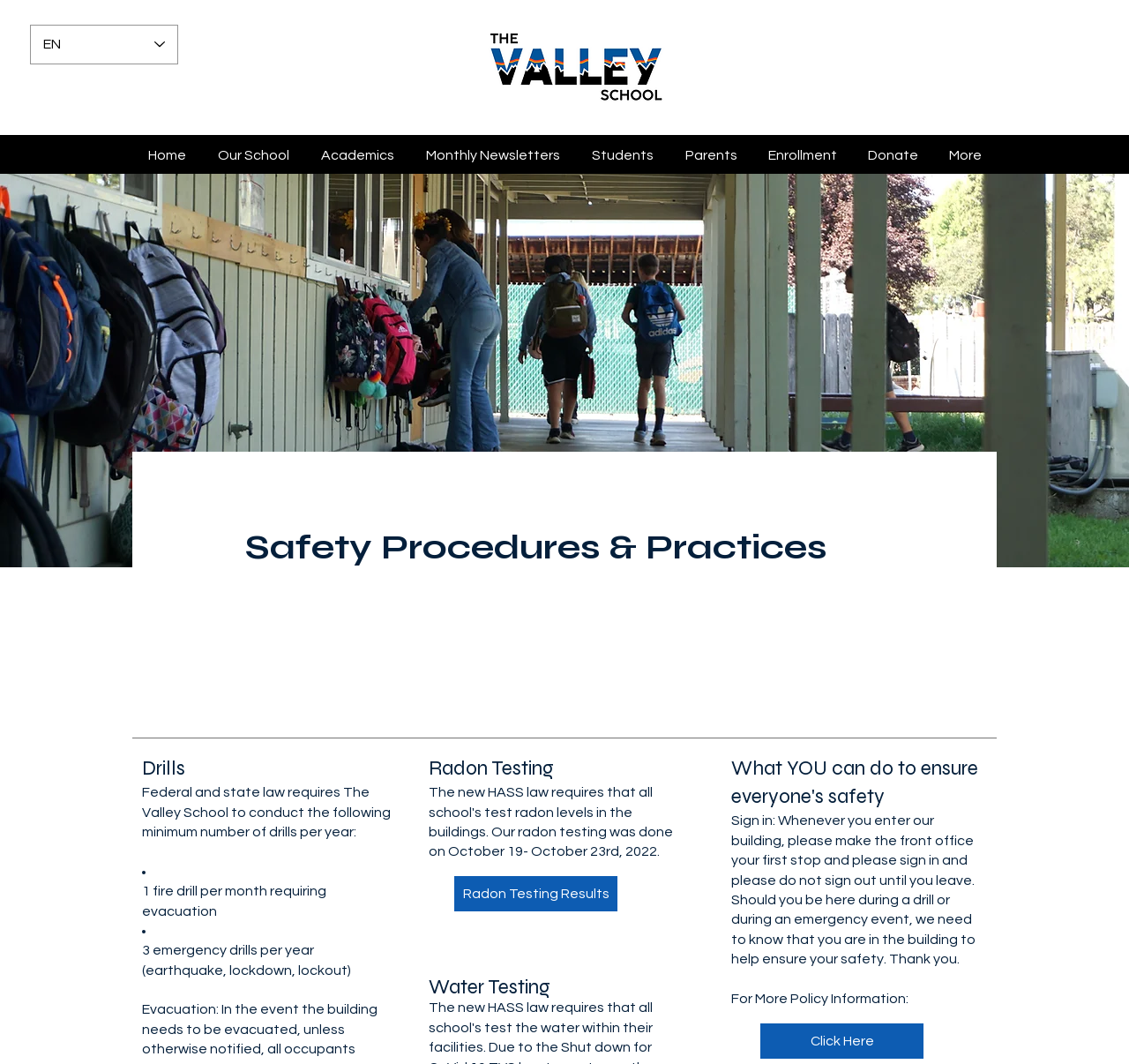Give the bounding box coordinates for this UI element: "Monthly Newsletters". The coordinates should be four float numbers between 0 and 1, arranged as [left, top, right, bottom].

[0.363, 0.133, 0.51, 0.16]